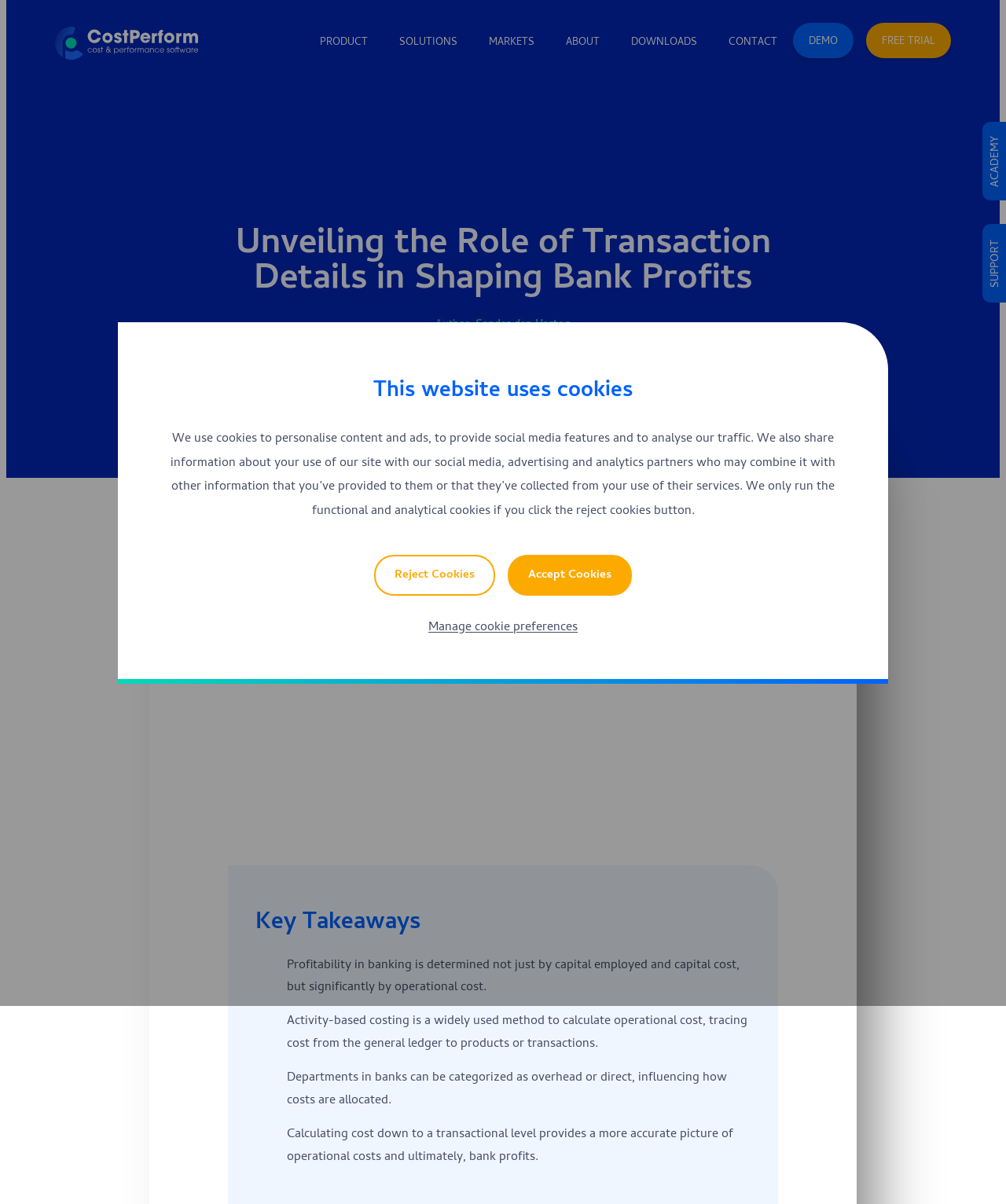Provide a single word or phrase to answer the given question: 
What is the benefit of calculating cost down to a transactional level?

more accurate picture of operational costs